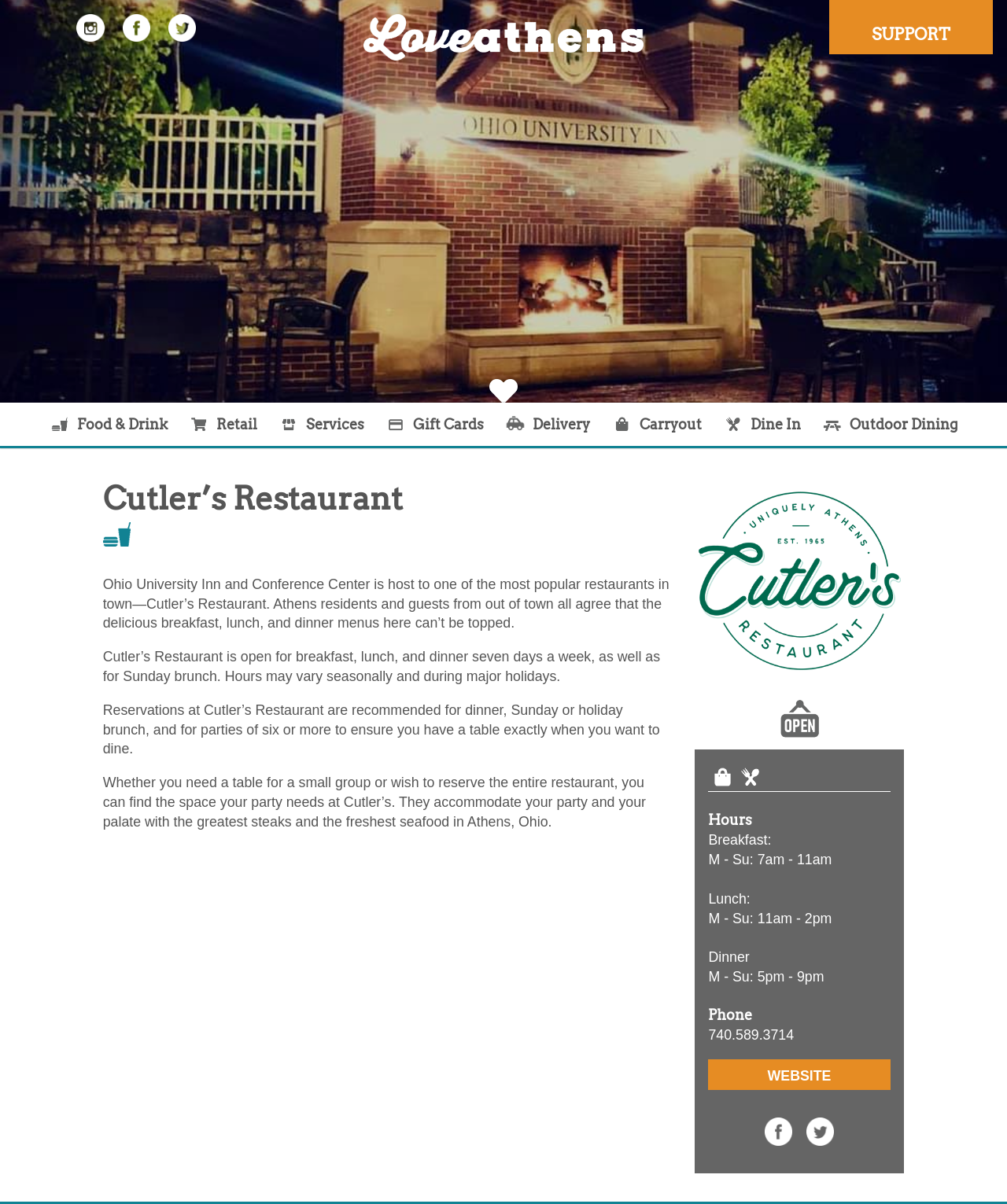Identify the bounding box of the HTML element described here: "parent_node: Love Athens Ohio". Provide the coordinates as four float numbers between 0 and 1: [left, top, right, bottom].

[0.361, 0.012, 0.639, 0.05]